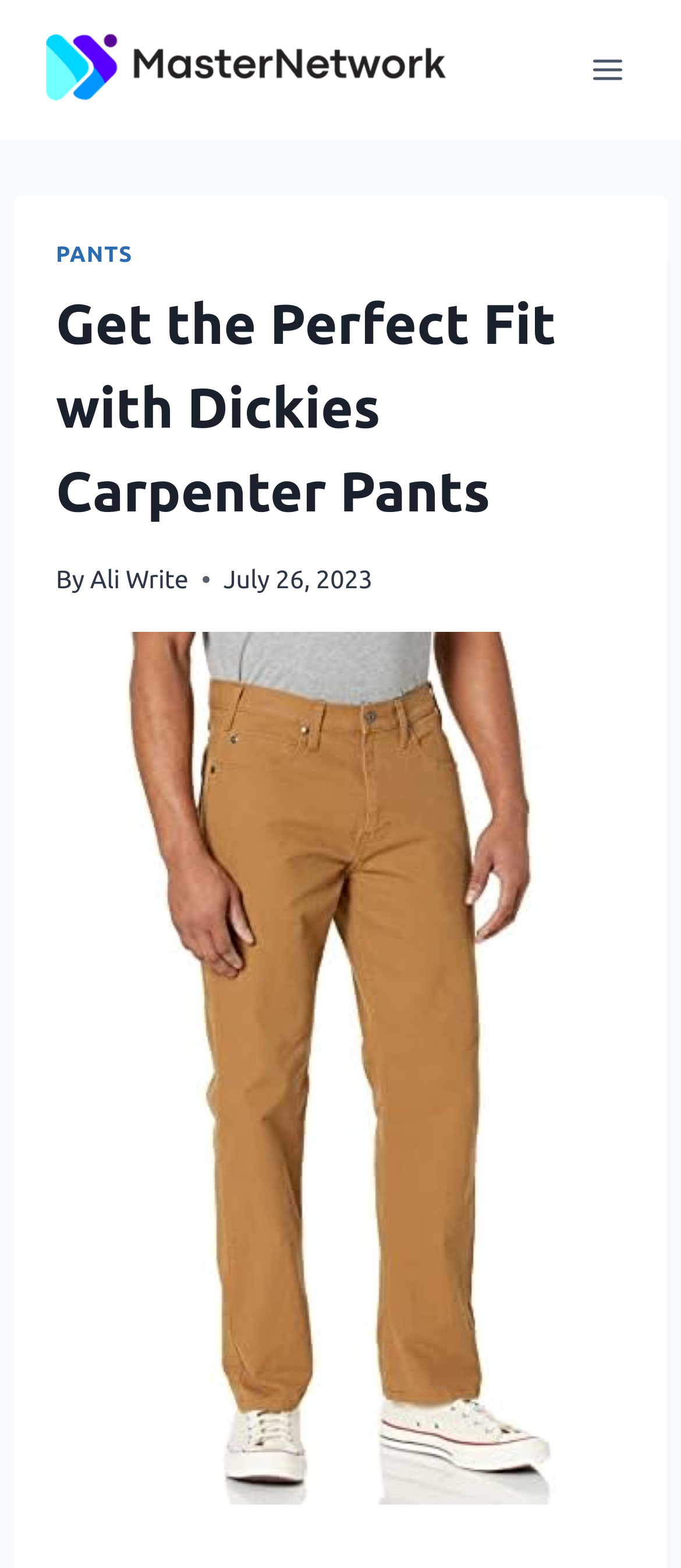Please study the image and answer the question comprehensively:
What is the name of the author of this article?

I found the author's name by looking at the header section of the webpage, where I saw a link with the text 'Ali Write' next to the word 'By'. This suggests that Ali Write is the author of the article.